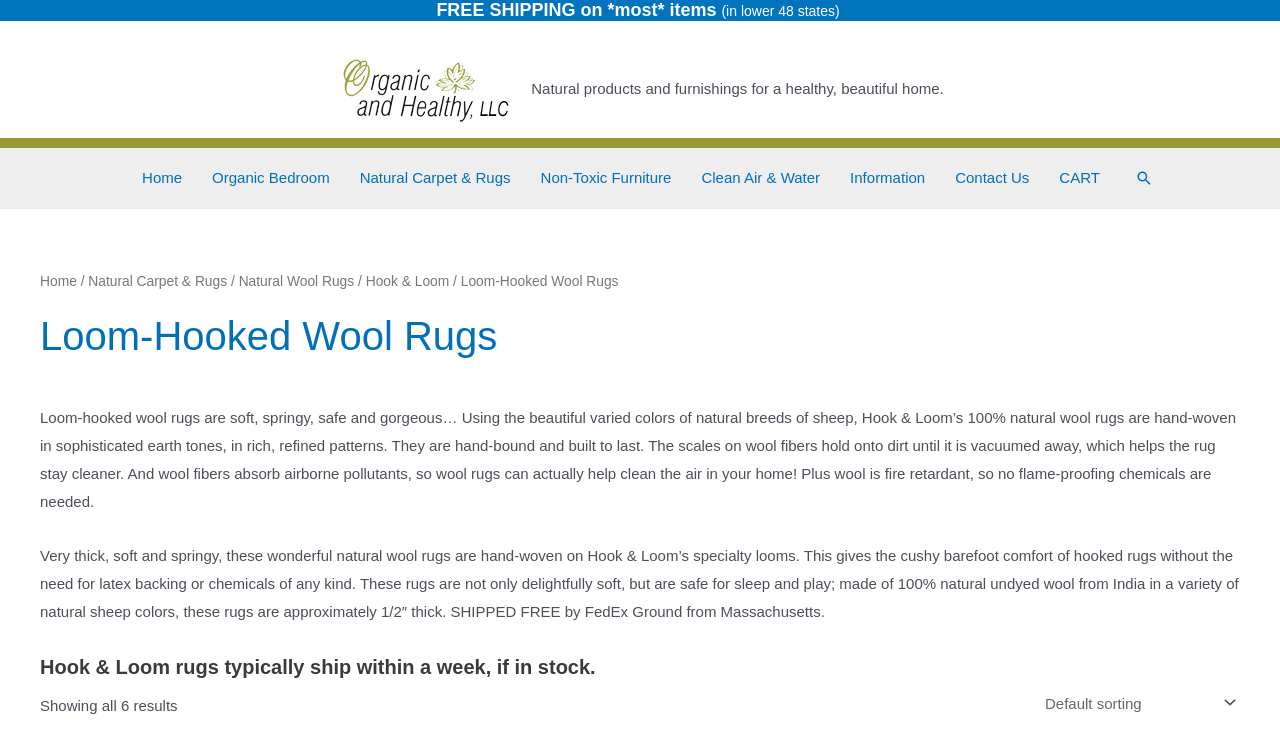Pinpoint the bounding box coordinates for the area that should be clicked to perform the following instruction: "Click on the 'Home' link in the site navigation".

[0.099, 0.203, 0.154, 0.285]